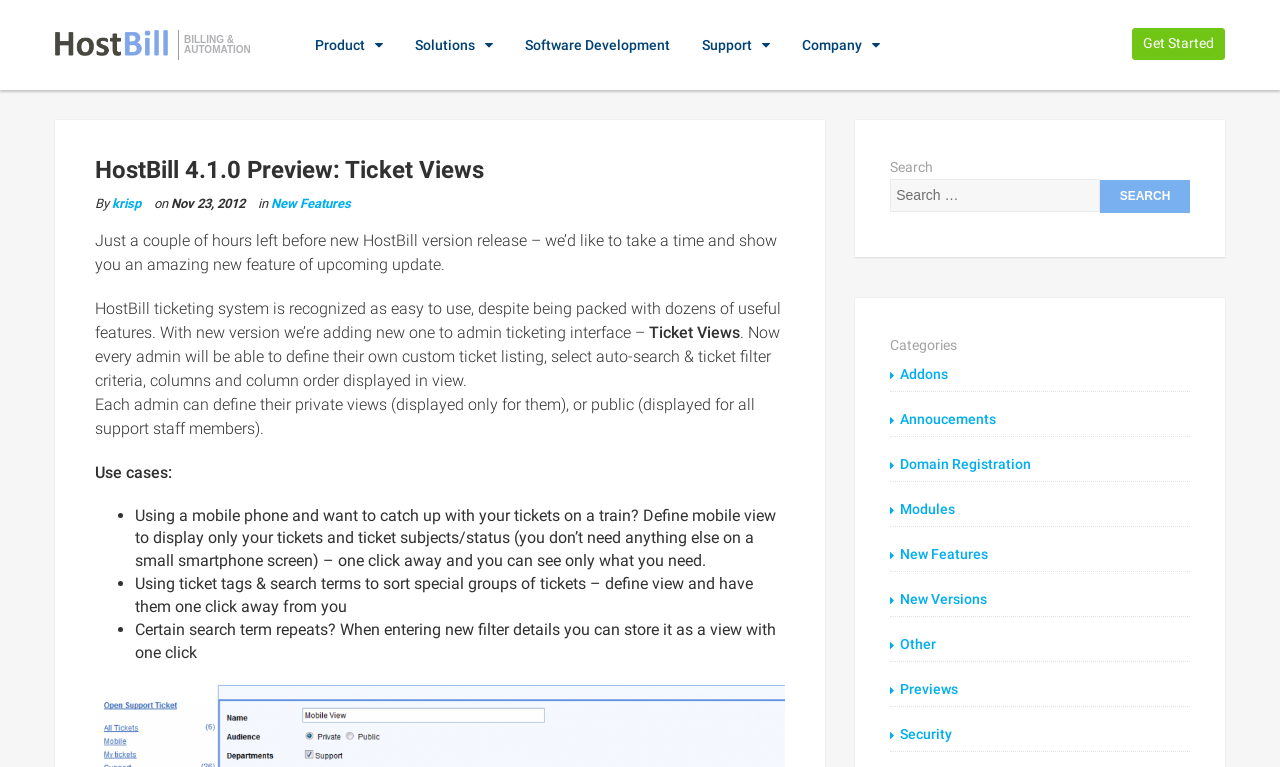Could you specify the bounding box coordinates for the clickable section to complete the following instruction: "Check the 'Ticket Views' feature"?

[0.507, 0.421, 0.578, 0.445]